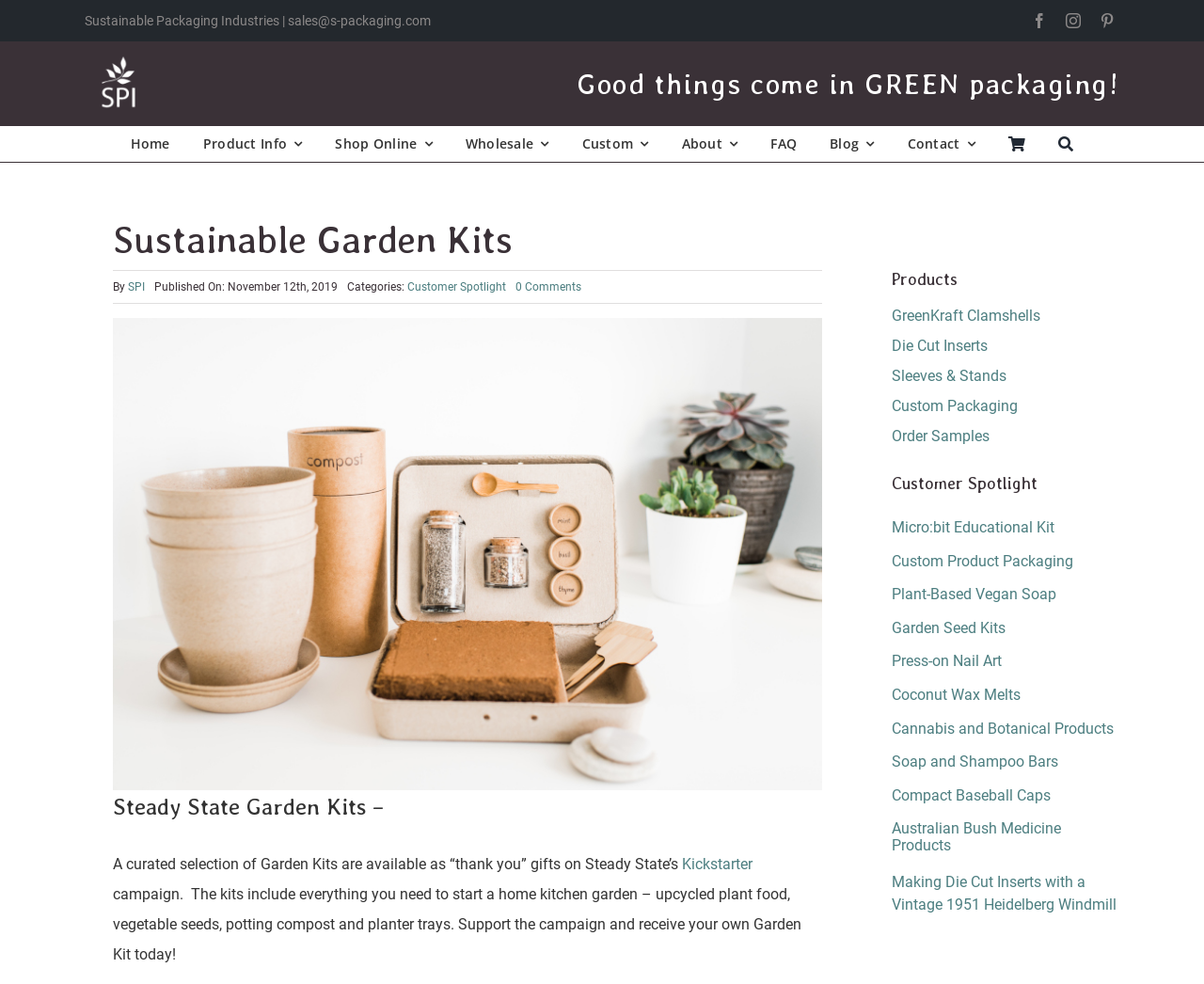What is the product category of 'GreenKraft Clamshells'?
Using the image as a reference, answer the question in detail.

I found the product category of 'GreenKraft Clamshells' by looking at the section where it is listed, which is titled 'Products'. This suggests that 'GreenKraft Clamshells' is a product offered by the company.